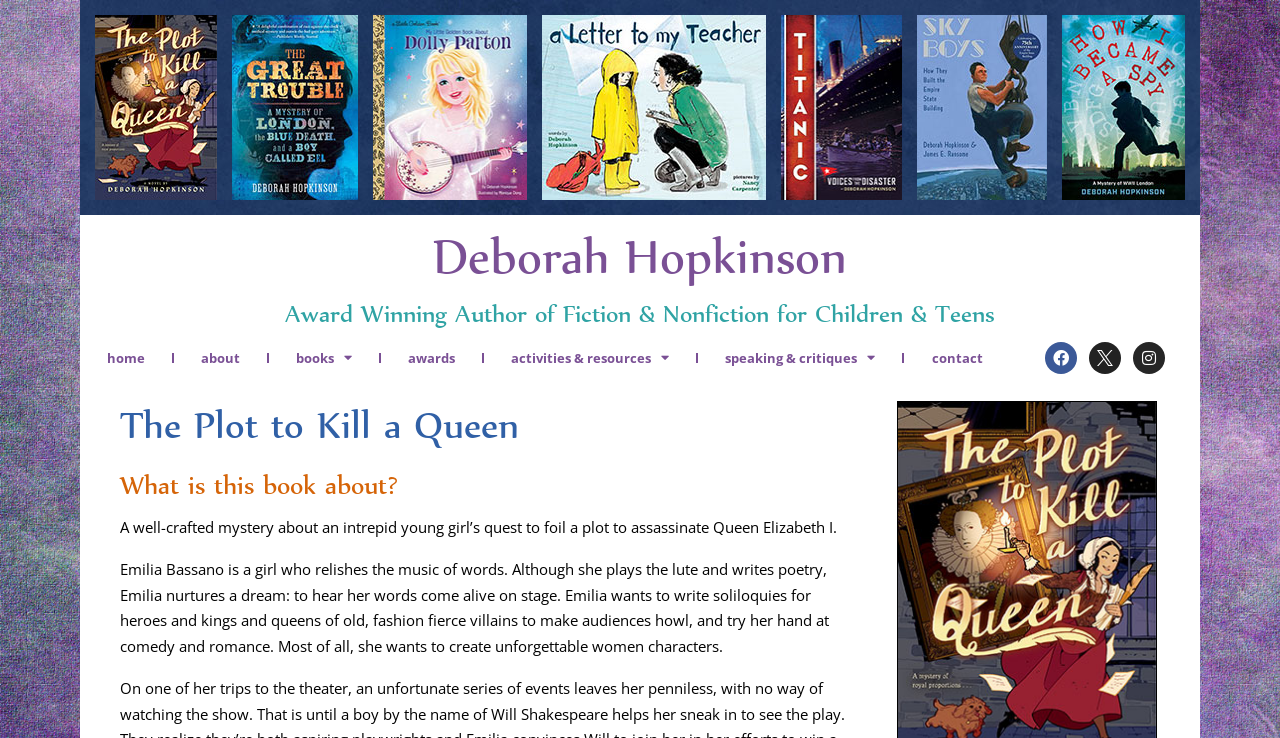Could you specify the bounding box coordinates for the clickable section to complete the following instruction: "Follow the author on Facebook"?

[0.816, 0.463, 0.841, 0.507]